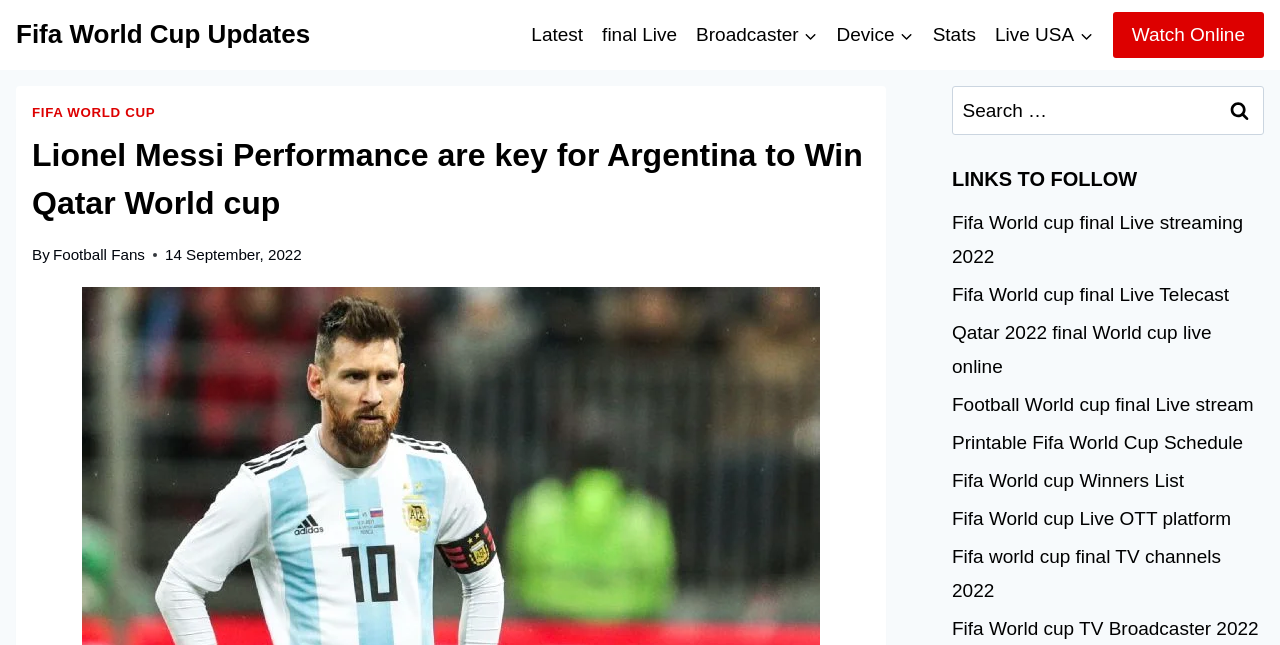Please find the bounding box coordinates for the clickable element needed to perform this instruction: "Search for something".

[0.744, 0.133, 0.988, 0.21]